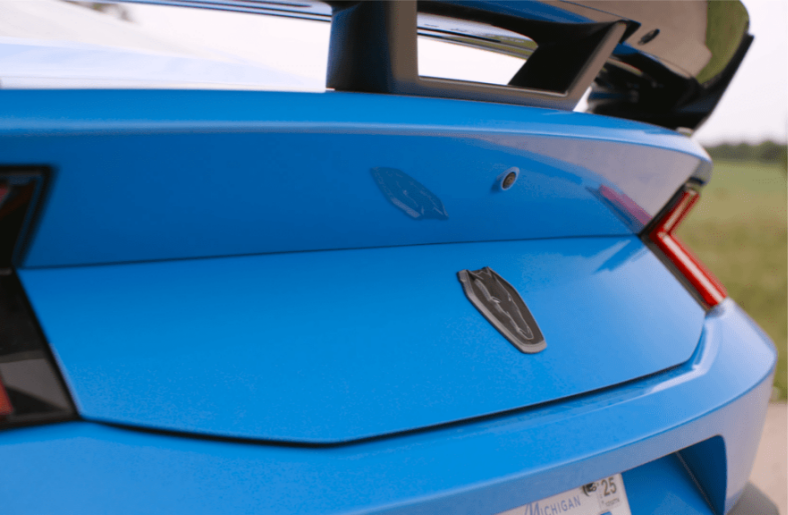What is the purpose of the rear spoiler?
Answer with a single word or short phrase according to what you see in the image.

Enhance aerodynamic profile